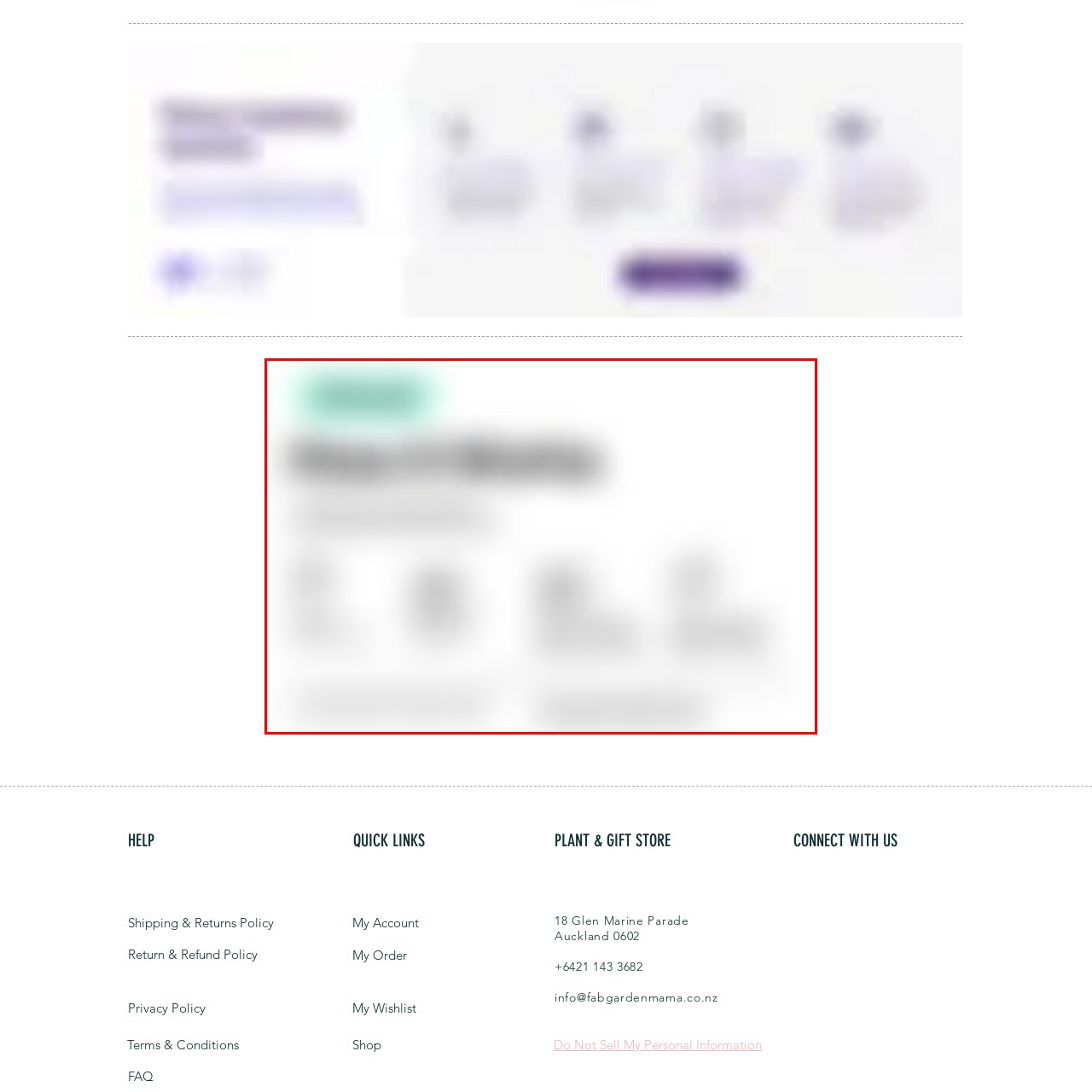Describe the features and objects visible in the red-framed section of the image in detail.

The image features a sleek, modern design that showcases a user guide or informational graphic, likely related to the Afterpay service. At the top, the header reads "How It Works" in a prominent, bold font, accented by a light green color, drawing attention to the core topic. Below the title, the infographic is neatly organized into several sections, each likely explaining different aspects of the service, with clear icons or visuals representing key concepts. The overall aesthetic is minimalistic, using a combination of light and dark shades for clarity and readability. This image serves as an effective visual aid for users looking to understand the functionalities and processes involved with Afterpay.